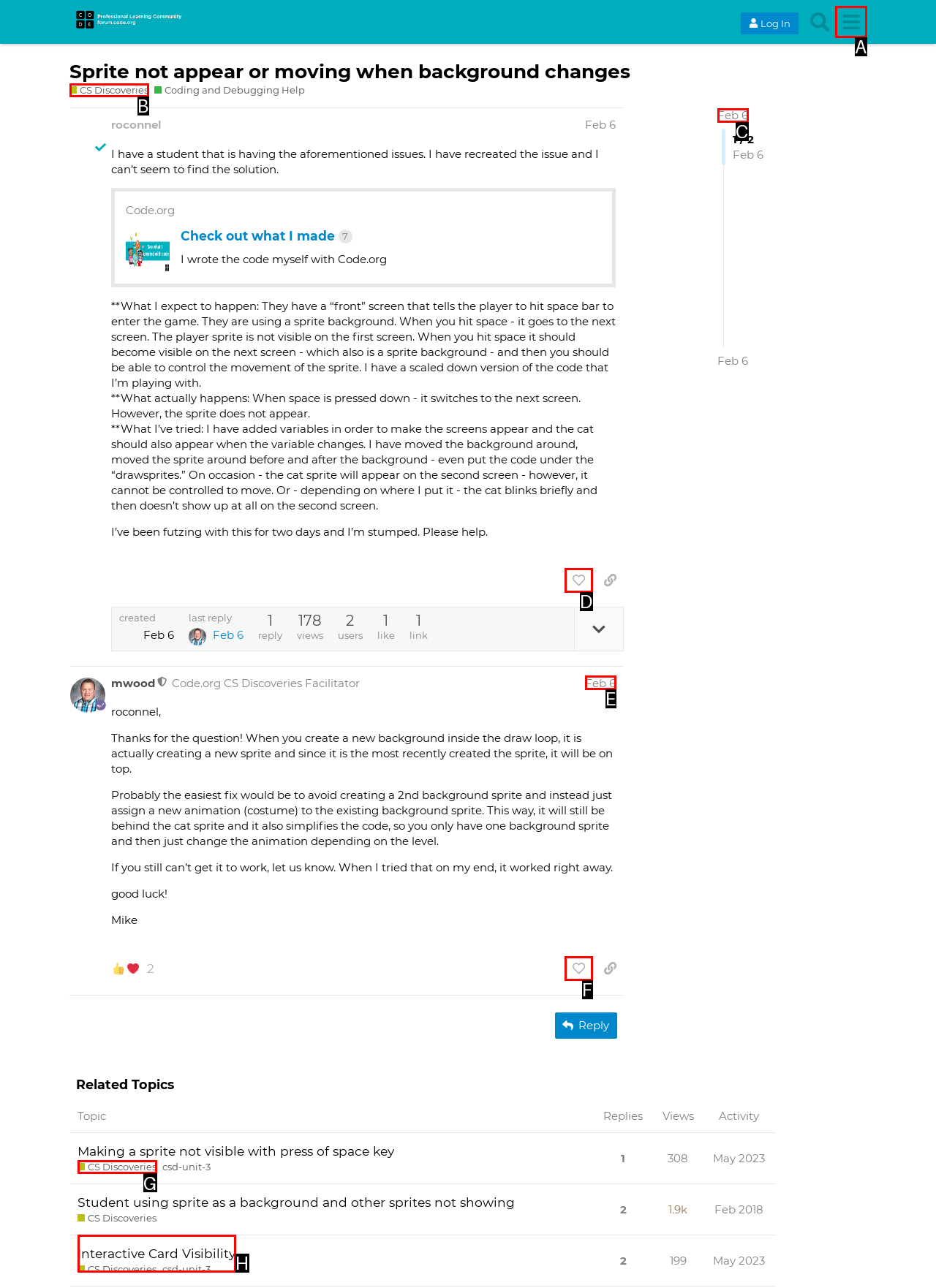Identify the letter corresponding to the UI element that matches this description: Interactive Card Visibility
Answer using only the letter from the provided options.

H